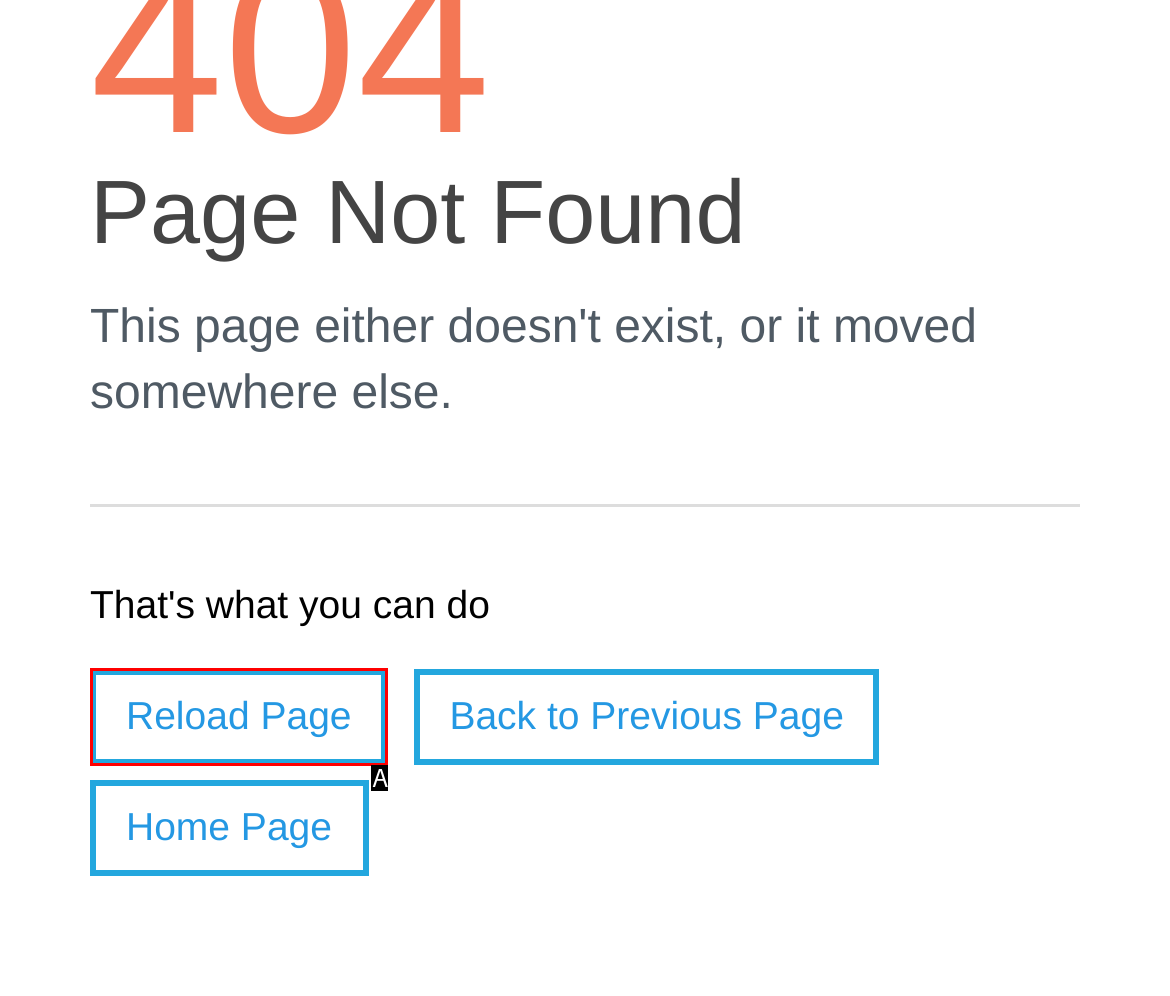Find the HTML element that matches the description: Reload Page. Answer using the letter of the best match from the available choices.

A